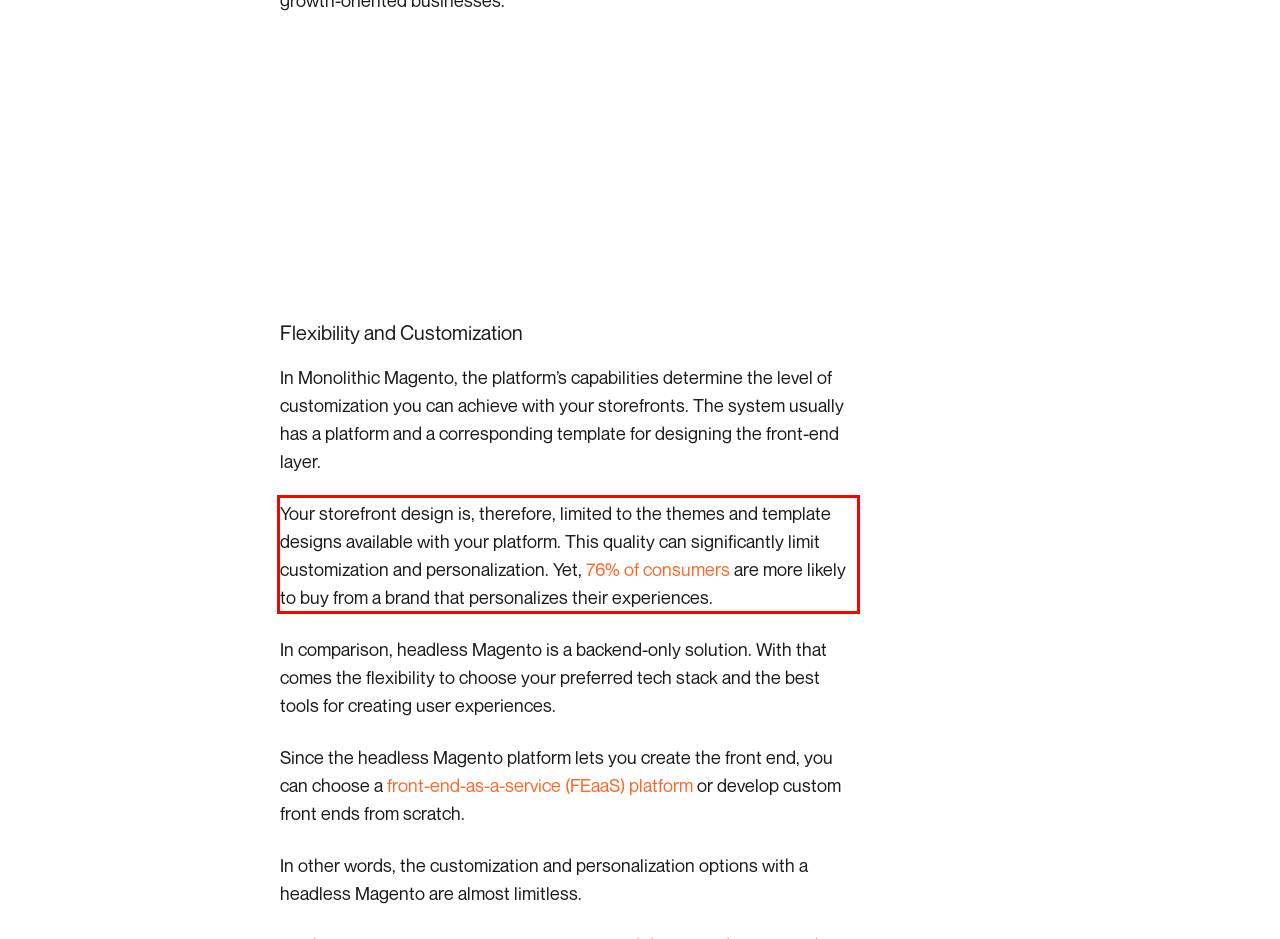Using the provided screenshot of a webpage, recognize the text inside the red rectangle bounding box by performing OCR.

Your storefront design is, therefore, limited to the themes and template designs available with your platform. This quality can significantly limit customization and personalization. Yet, 76% of consumers are more likely to buy from a brand that personalizes their experiences.